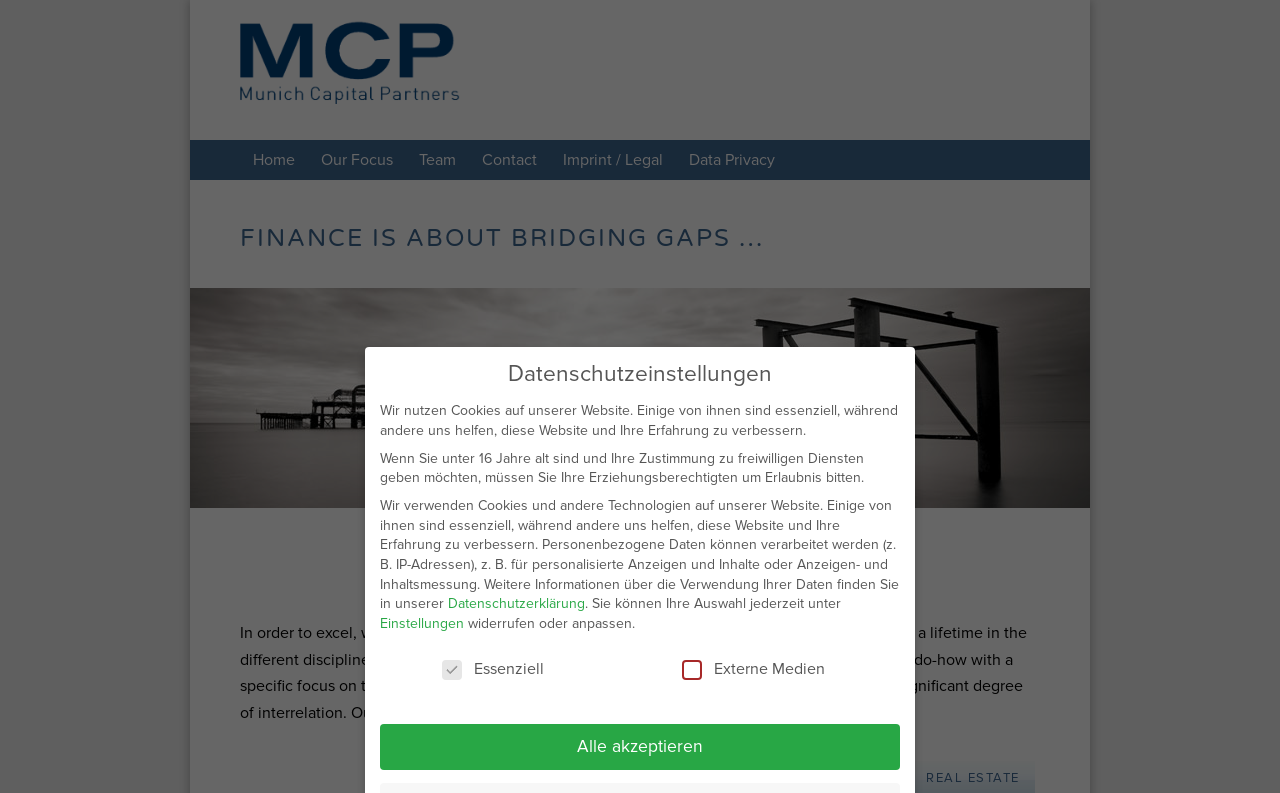Analyze the image and give a detailed response to the question:
How many menu items are there?

The menu items can be found in the vertical menu on the top-right side of the webpage. There are 6 menu items: 'Home', 'Our Focus', 'Team', 'Contact', 'Imprint / Legal', and 'Data Privacy'.